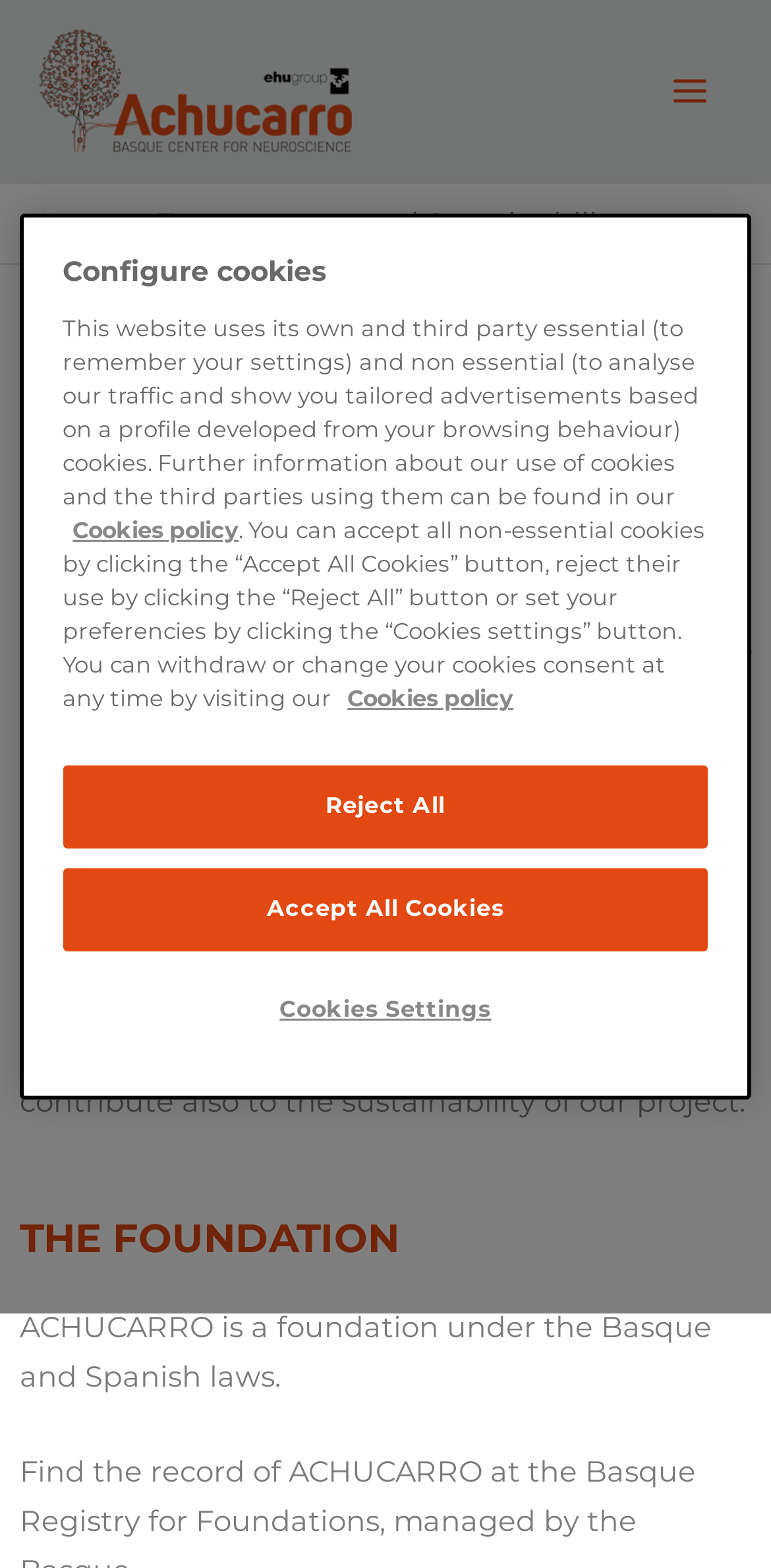Using the given element description, provide the bounding box coordinates (top-left x, top-left y, bottom-right x, bottom-right y) for the corresponding UI element in the screenshot: Accept All Cookies

[0.081, 0.554, 0.919, 0.607]